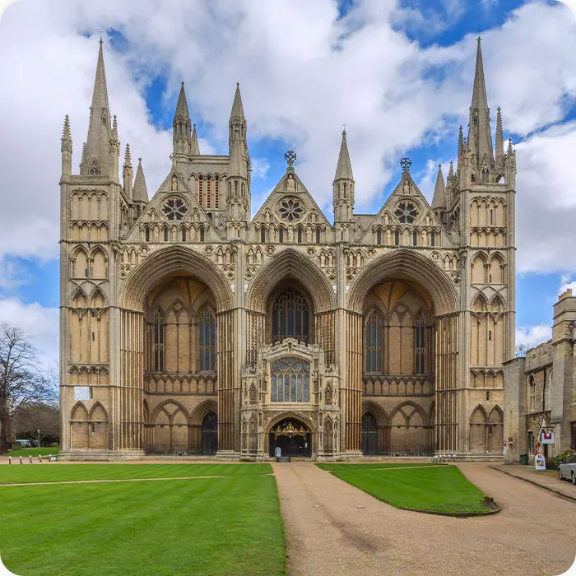Explain all the elements you observe in the image.

The image captures the stunning exterior of Peterborough Cathedral, a magnificent example of Gothic architecture. Featuring intricate detailing and soaring spires, the cathedral's facade showcases its historical significance and artistic grandeur. The large arched doorways are framed by towering columns and ornate carvings, inviting visitors to explore its rich history. Lush green lawns surround the building, enhancing its beauty against a backdrop of a dramatic sky, partially filled with soft clouds. This prominent landmark in Peterborough reflects both the craftsmanship of its era and its enduring cultural importance in the region.